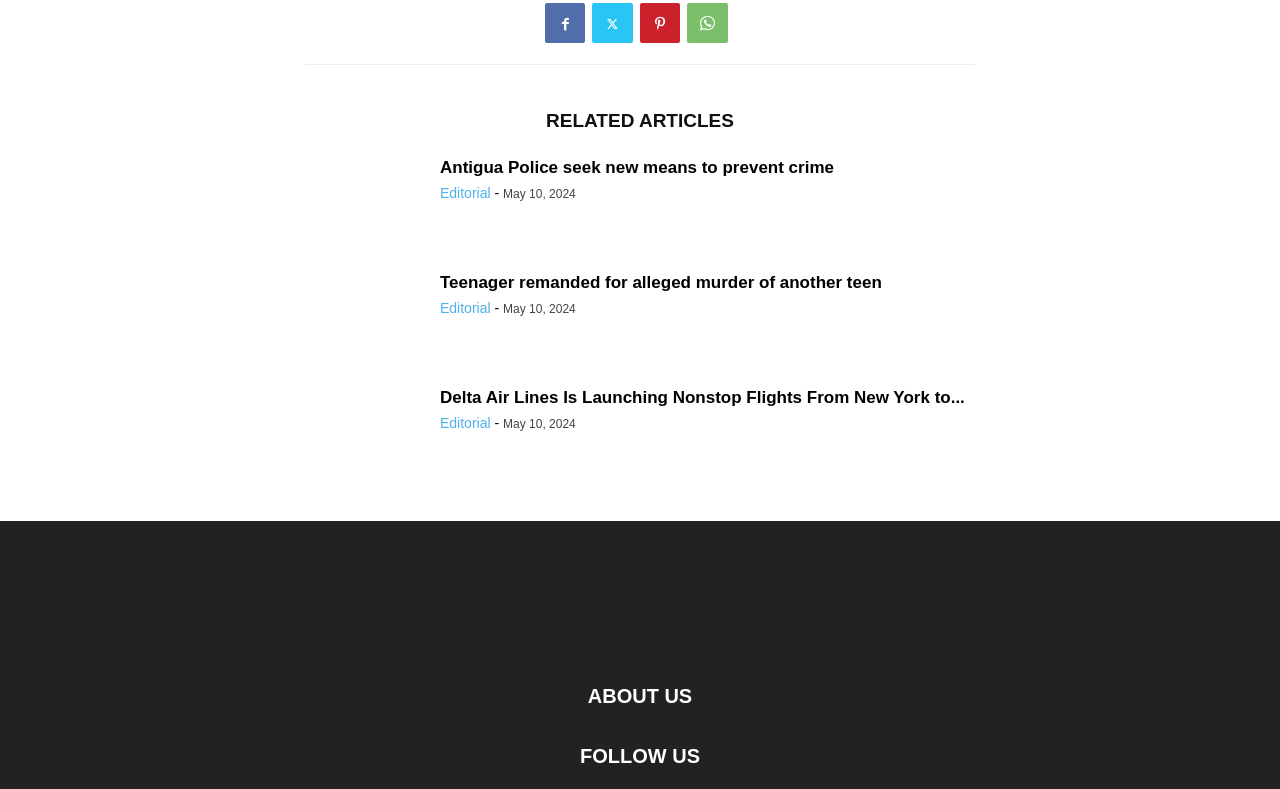Specify the bounding box coordinates of the area to click in order to execute this command: 'Read the article about Delta Air Lines Is Launching Nonstop Flights From New York to Antigua and Barbuda'. The coordinates should consist of four float numbers ranging from 0 to 1, and should be formatted as [left, top, right, bottom].

[0.238, 0.492, 0.332, 0.605]